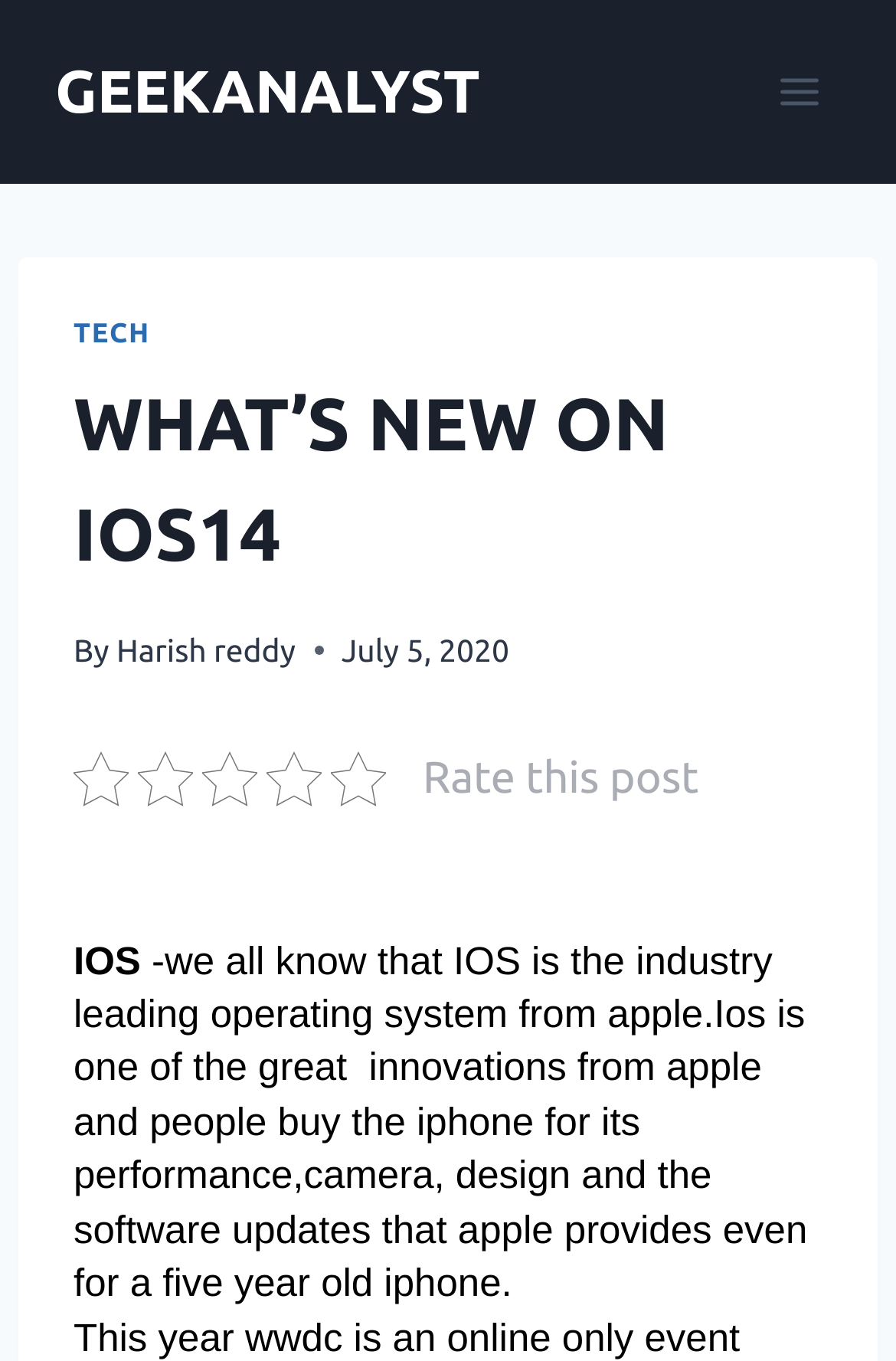Explain the webpage's layout and main content in detail.

The webpage appears to be a blog post or article about iOS 14, with the title "WHAT'S NEW ON IOS14" prominently displayed at the top. The title is followed by a subtitle "By Harish Reddy" and a timestamp "July 5, 2020". 

At the very top, there is a link to "GEEKANALYST" and a button to "Open menu" on the right side. When the menu is expanded, it reveals a header section with a link to "TECH" and the main title "WHAT’S NEW ON IOS14" again.

The main content of the page starts with a brief introduction to iOS, describing it as the industry-leading operating system from Apple, known for its performance, camera, design, and software updates. This text is positioned below the title and timestamp.

There are two other notable elements on the page: a "Rate this post" section and a highlighted text "IOS" above the introduction paragraph.